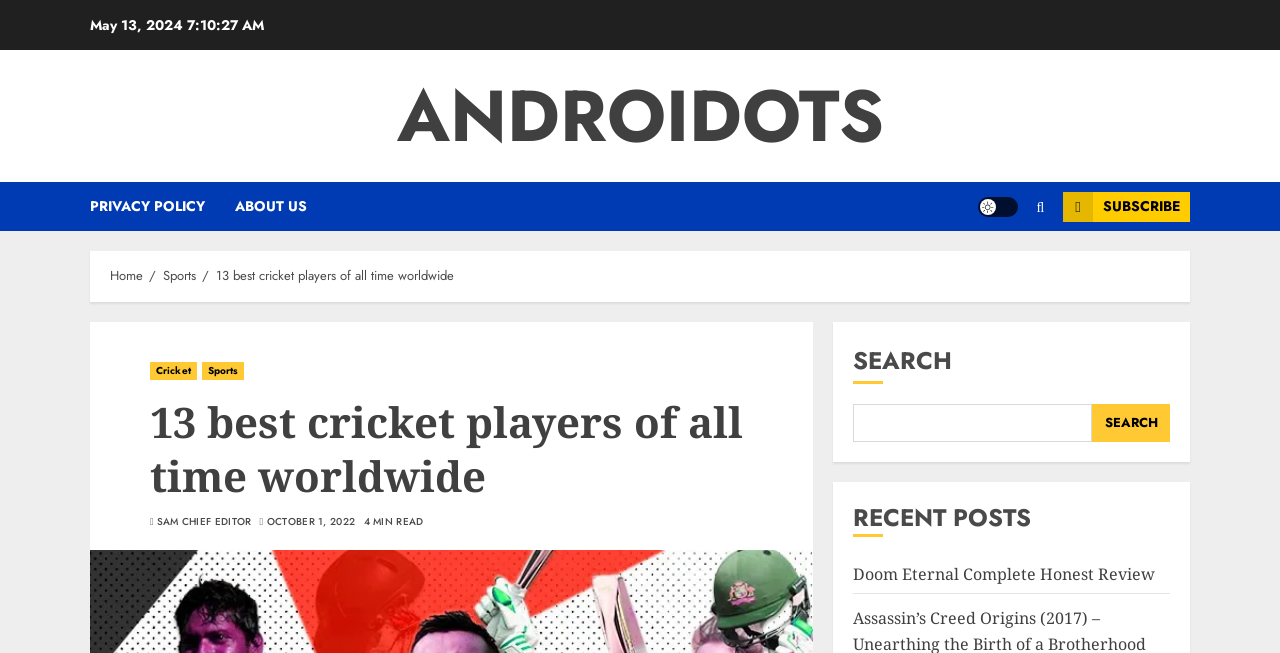Find the bounding box coordinates of the element to click in order to complete the given instruction: "read PRIVACY POLICY."

[0.07, 0.279, 0.184, 0.354]